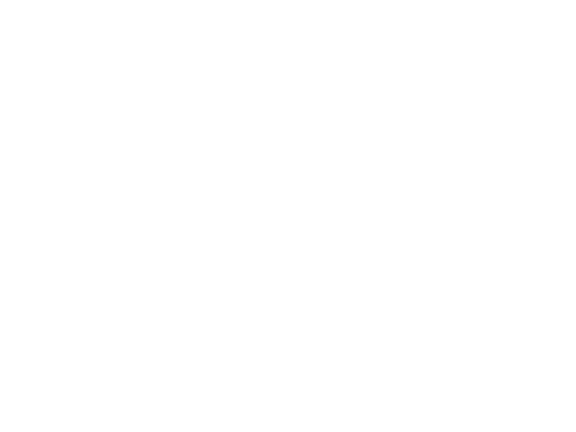Create an extensive caption that includes all significant details of the image.

The image depicted features the elegant logo of "Danugroup Gemstore," which emphasizes the store's focus on the exquisite natural gemstones sourced directly from Sri Lanka. The design likely incorporates elements that reflect the beauty and uniqueness of the gems offered. The logo enhances the branding of the online store, which specializes in selling high-quality gemstones, including their signature product, the Ceylon Natural Pink Sapphire Heart. This logo serves as a distinctive mark of quality and reliability for customers looking for authentic gemstones in the marketplace.